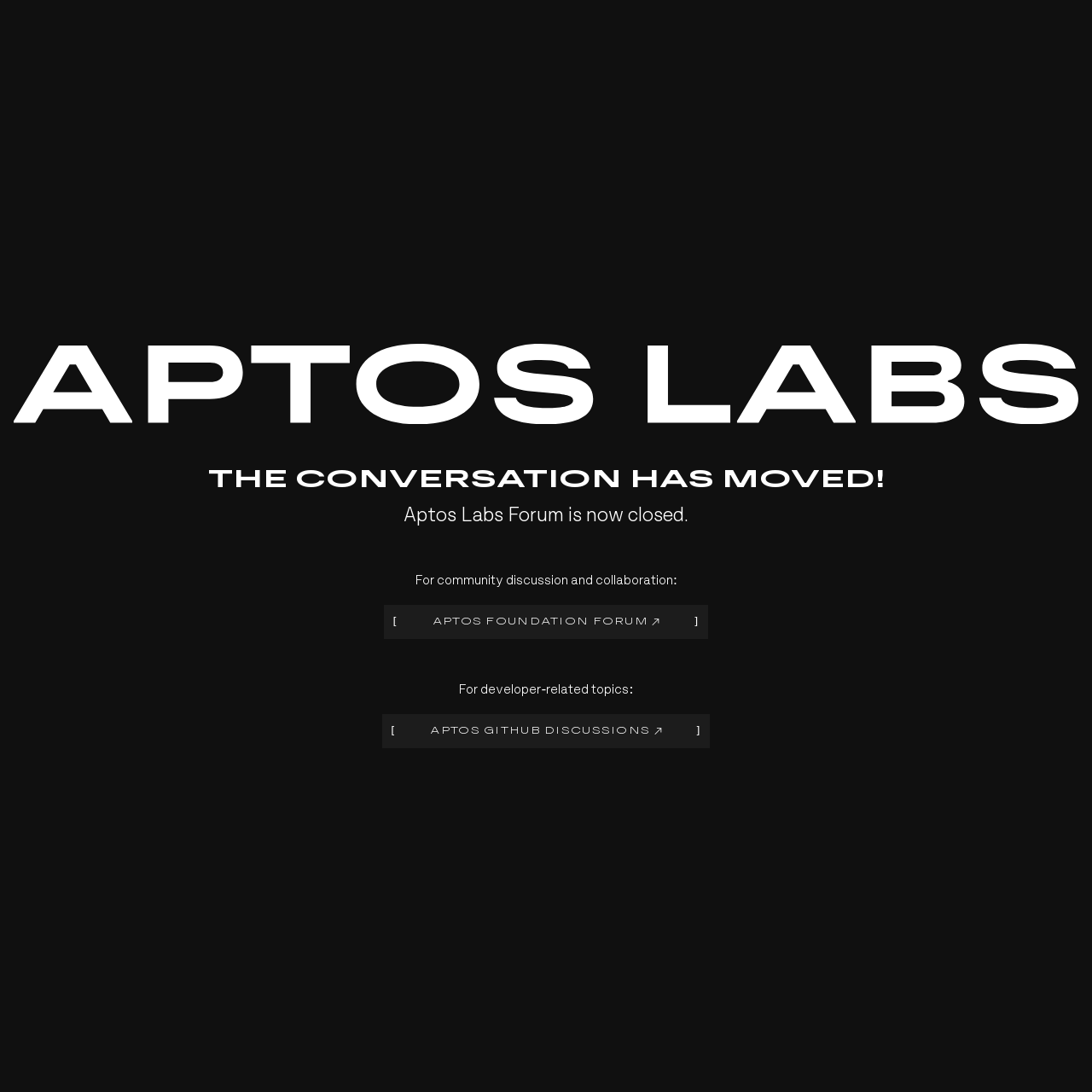Generate the text content of the main headline of the webpage.

THE CONVERSATION HAS MOVED!